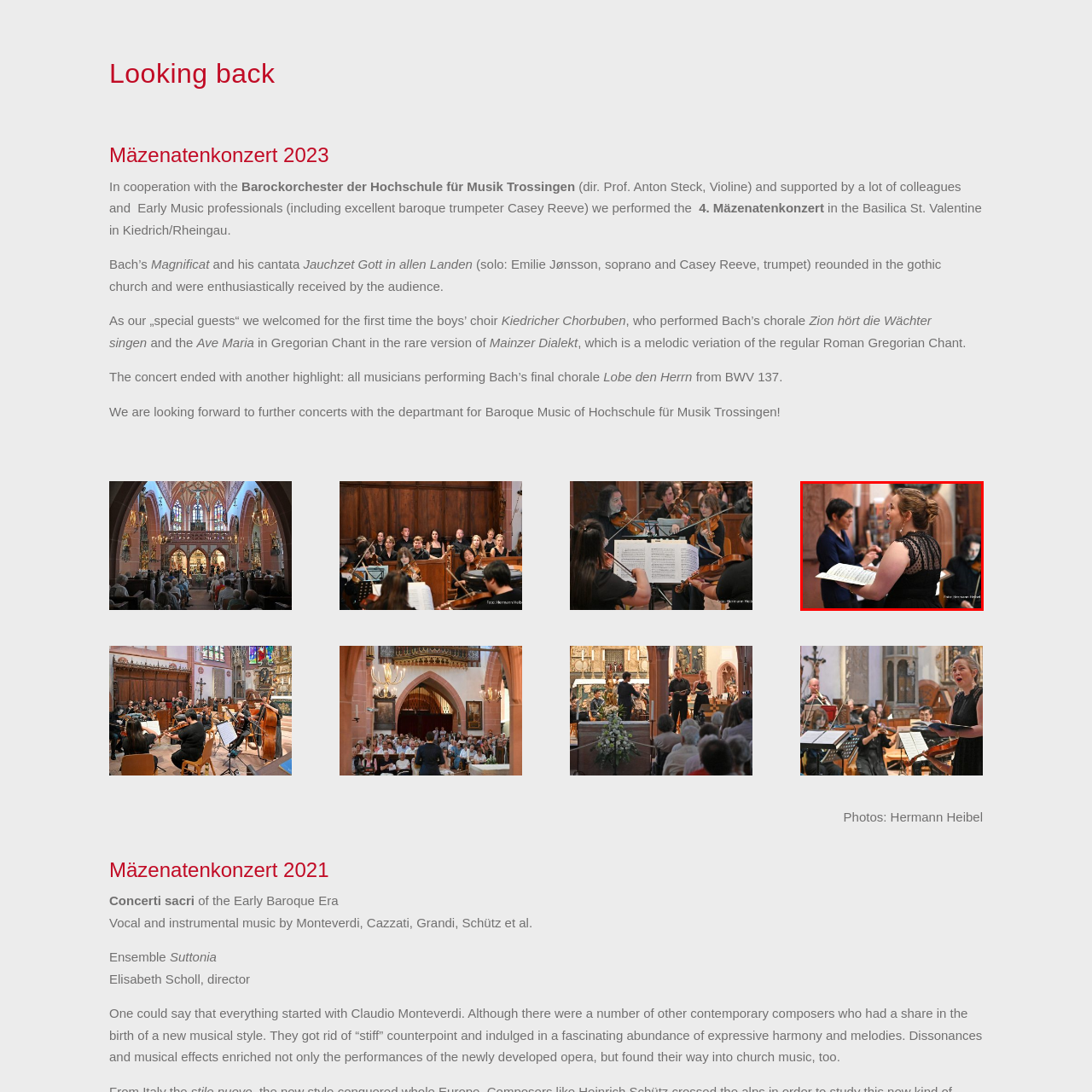Where is the concert being held?  
Study the image enclosed by the red boundary and furnish a detailed answer based on the visual details observed in the image.

The caption specifies the location of the concert as the Basilica St. Valentine in Kiedrich/Rheingau, which provides a sense of place and setting for the event.